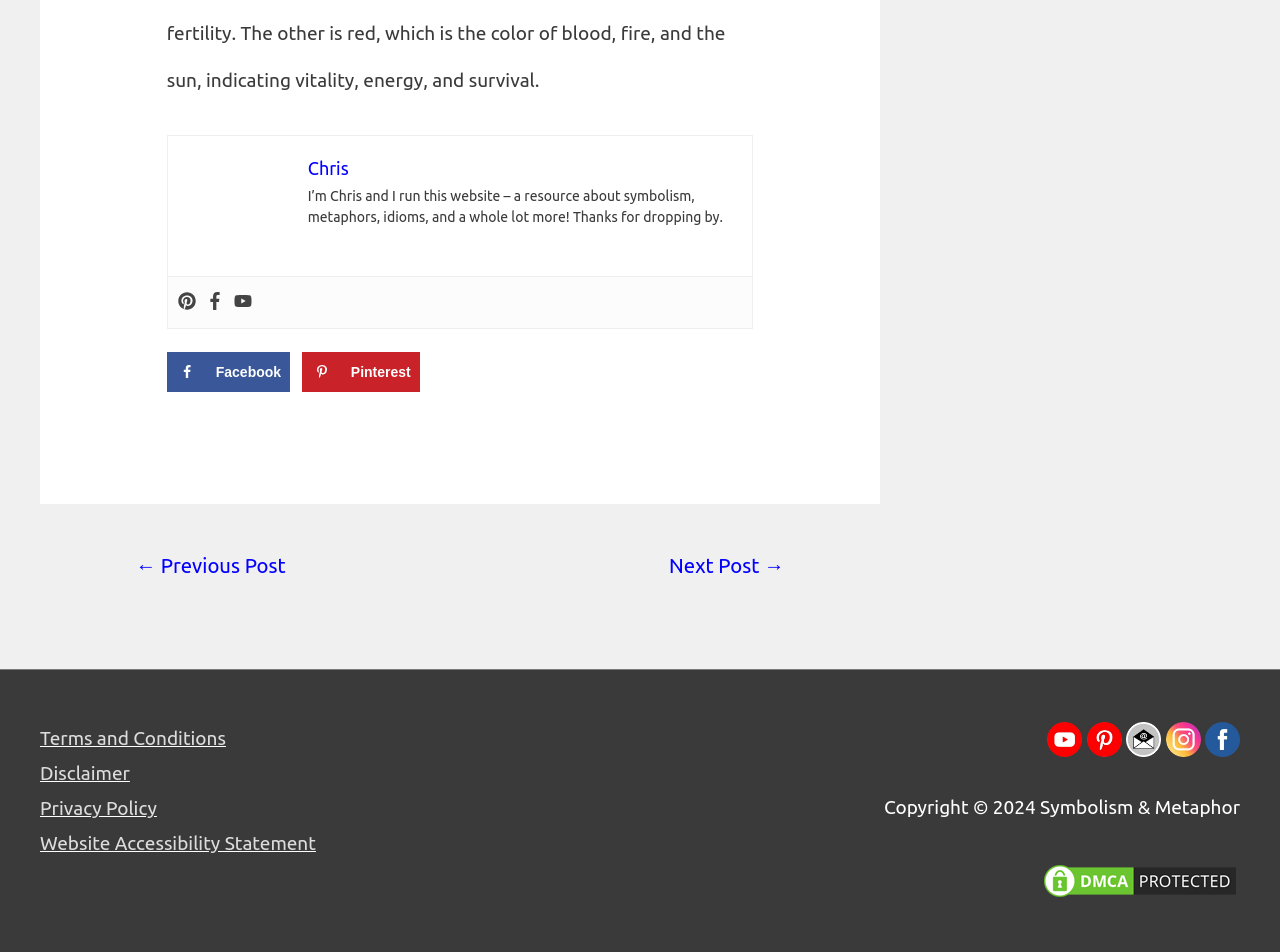Kindly determine the bounding box coordinates for the clickable area to achieve the given instruction: "Click on the Facebook link".

[0.161, 0.307, 0.175, 0.329]